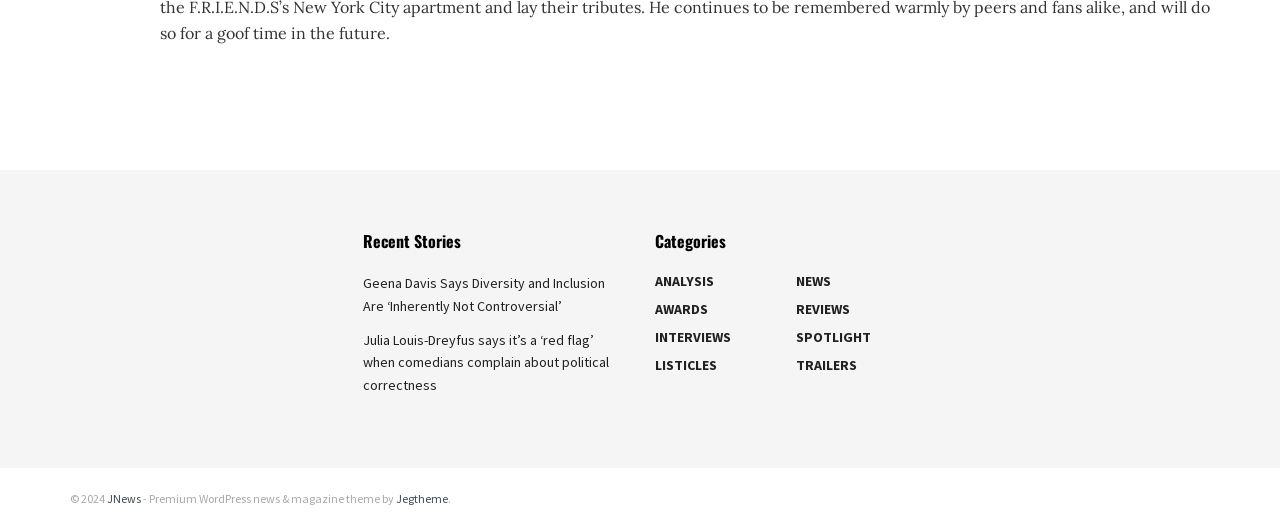Provide a brief response to the question below using a single word or phrase: 
What is the theme of the website?

news & magazine